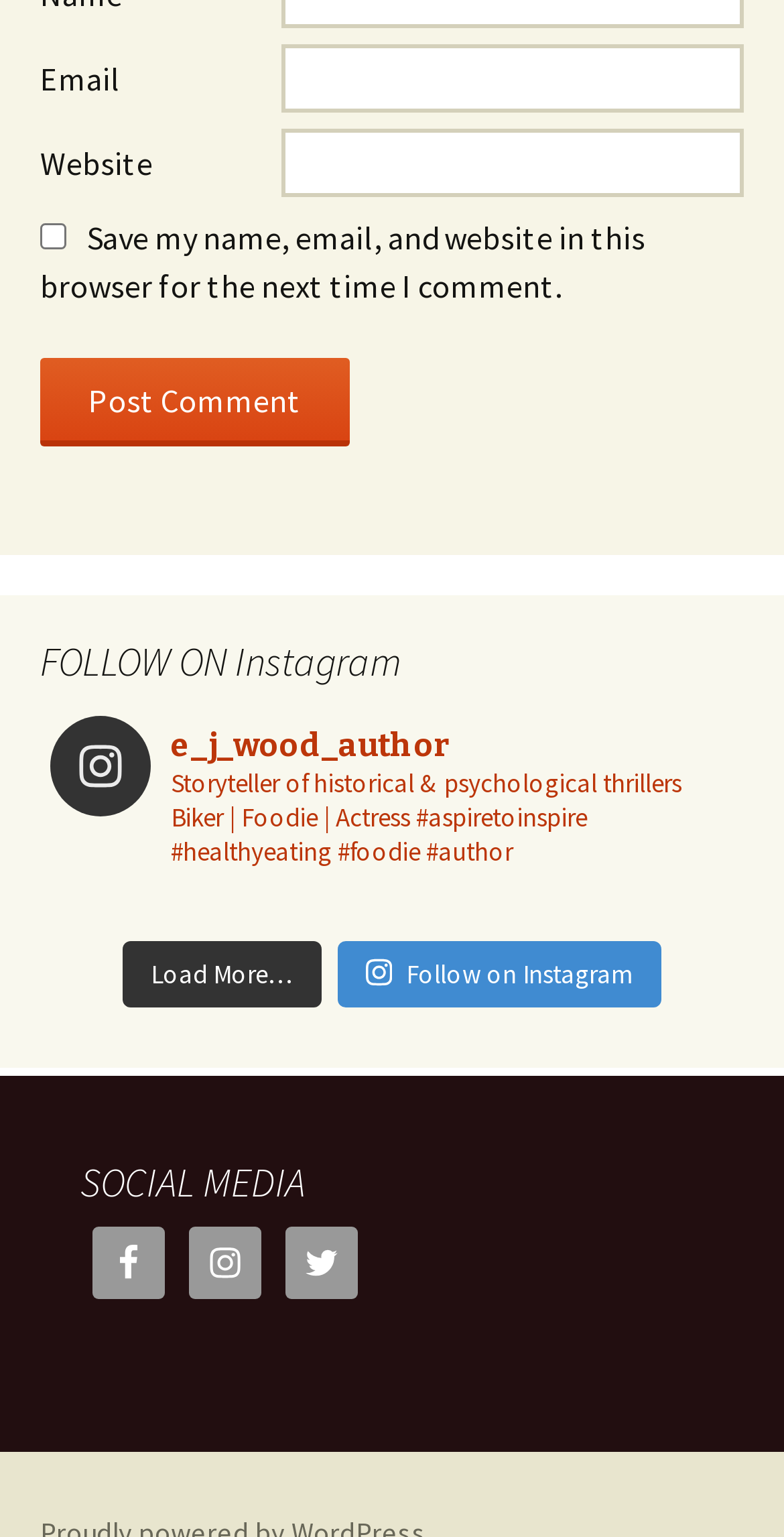How many buttons are there on the webpage?
From the screenshot, provide a brief answer in one word or phrase.

1